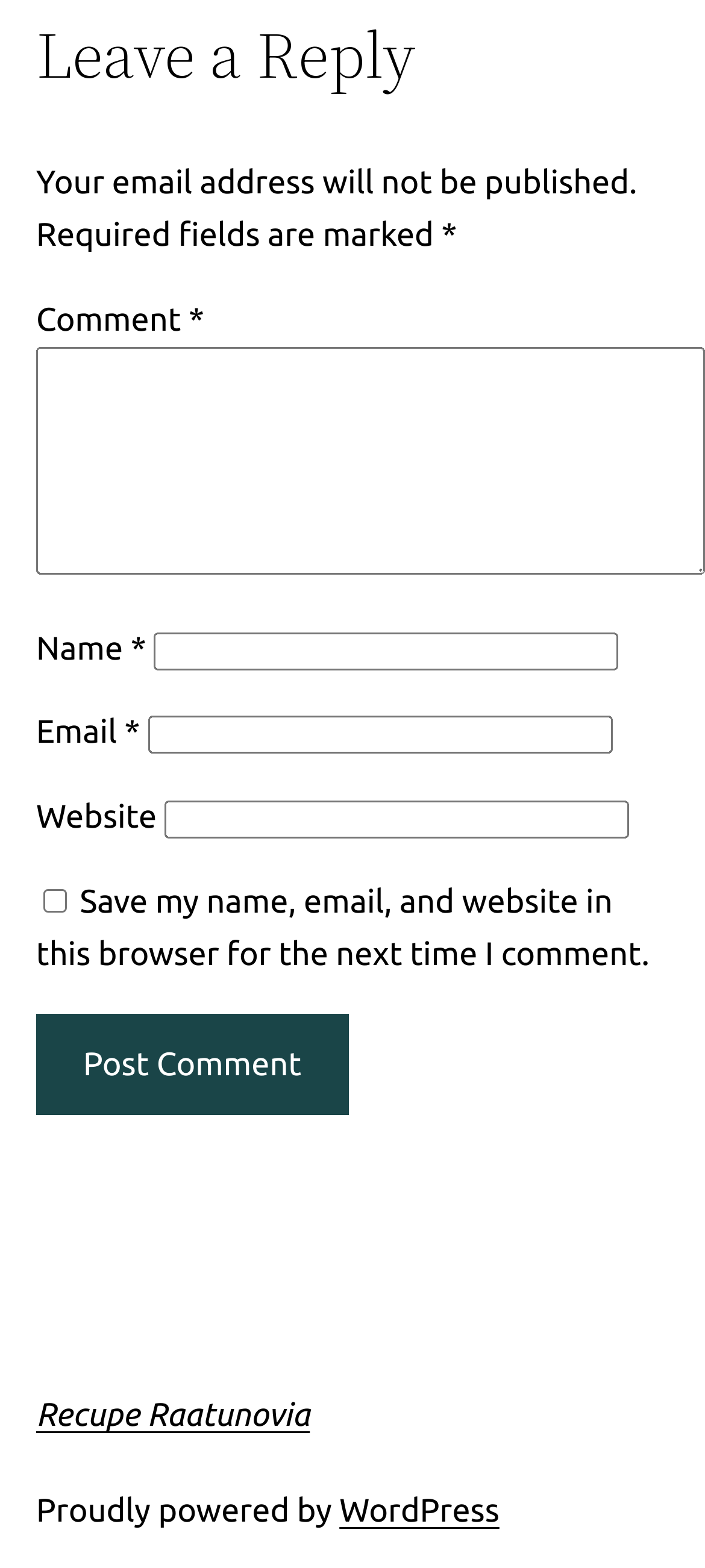Determine the bounding box coordinates of the region that needs to be clicked to achieve the task: "Leave a comment".

[0.051, 0.221, 1.0, 0.366]